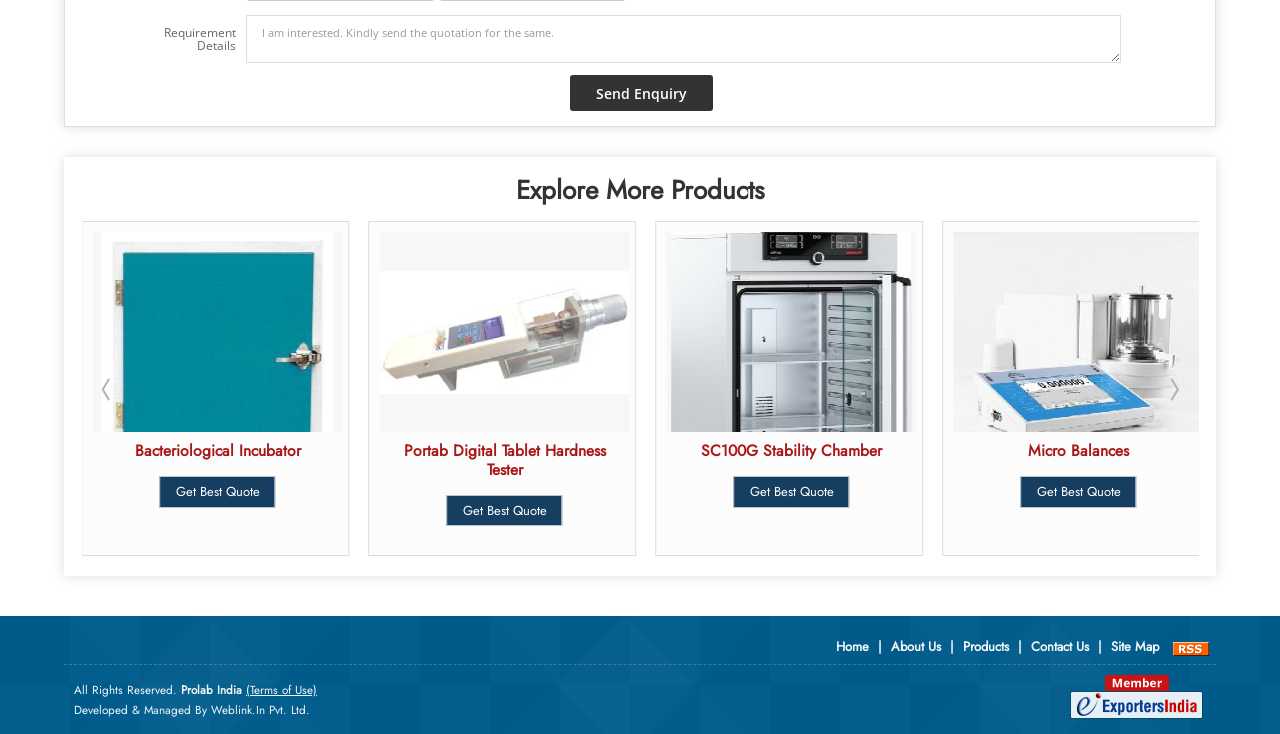Pinpoint the bounding box coordinates of the element that must be clicked to accomplish the following instruction: "View Micro Balances". The coordinates should be in the format of four float numbers between 0 and 1, i.e., [left, top, right, bottom].

[0.287, 0.317, 0.482, 0.657]